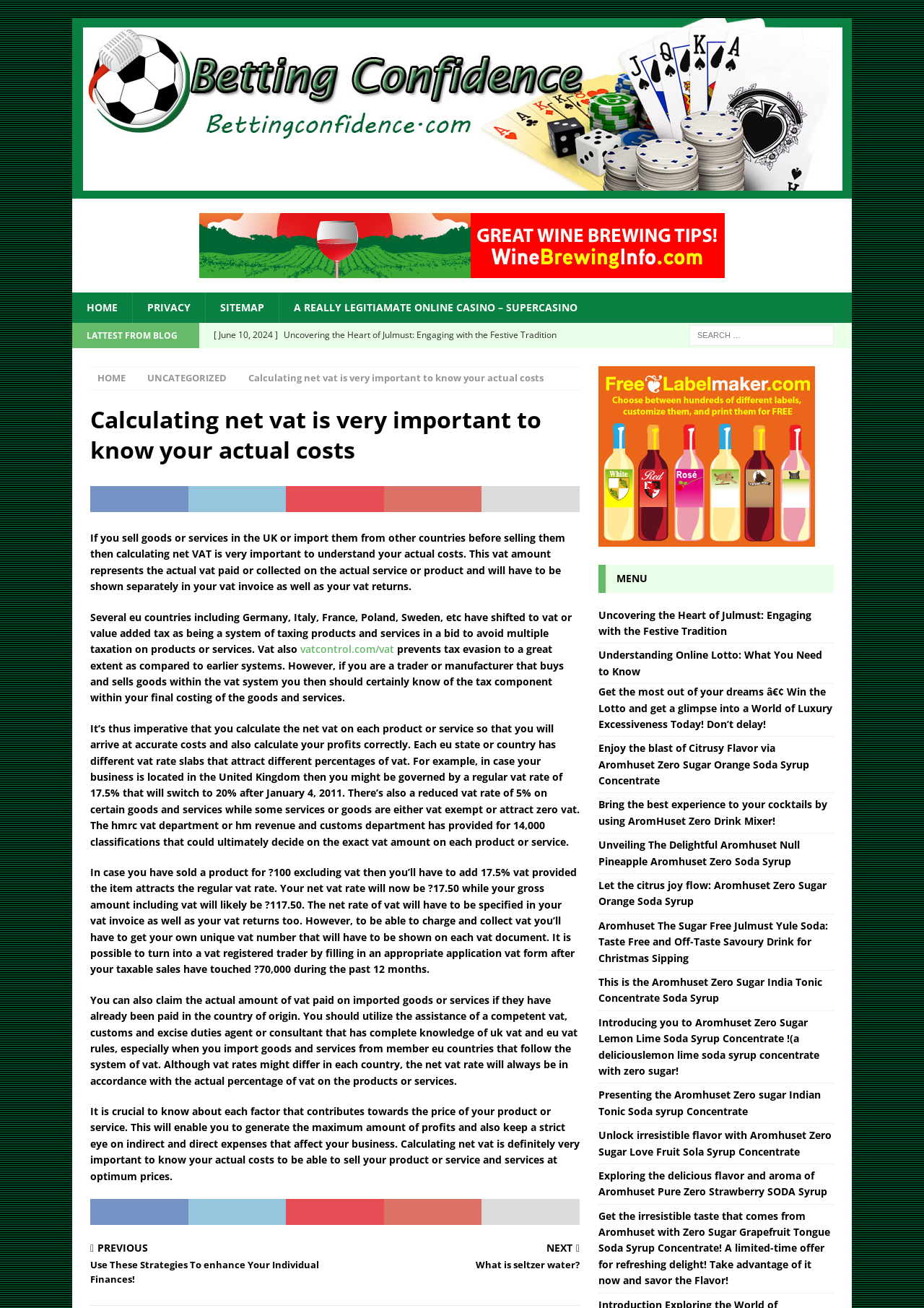From the details in the image, provide a thorough response to the question: What is the VAT rate on certain goods and services?

The VAT rate on certain goods and services can be found in the article, which states that 'there’s also a reduced vat rate of 5% on certain goods and services while some services or goods are either vat exempt or attract zero vat'.